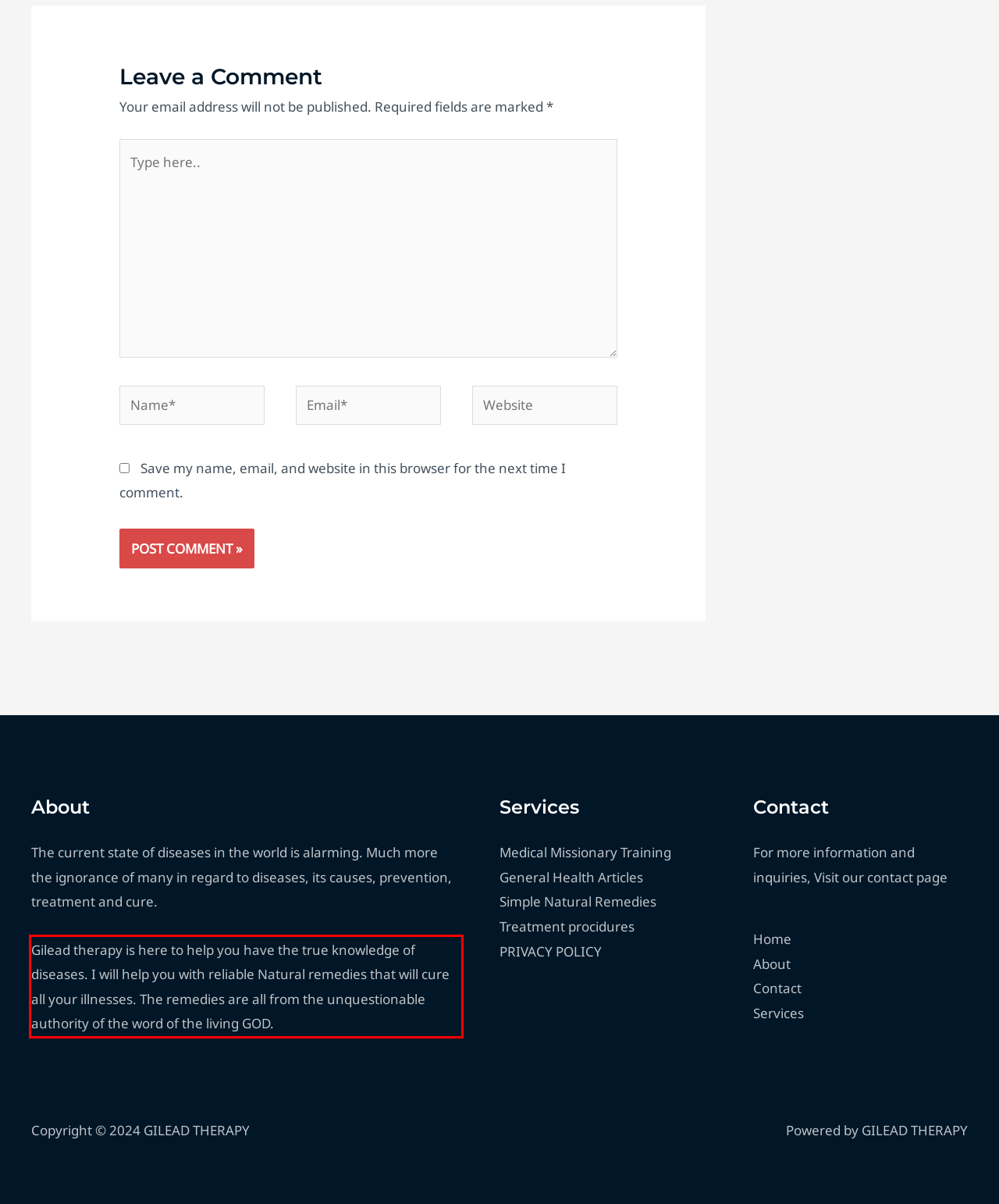Within the provided webpage screenshot, find the red rectangle bounding box and perform OCR to obtain the text content.

Gilead therapy is here to help you have the true knowledge of diseases. I will help you with reliable Natural remedies that will cure all your illnesses. The remedies are all from the unquestionable authority of the word of the living GOD.